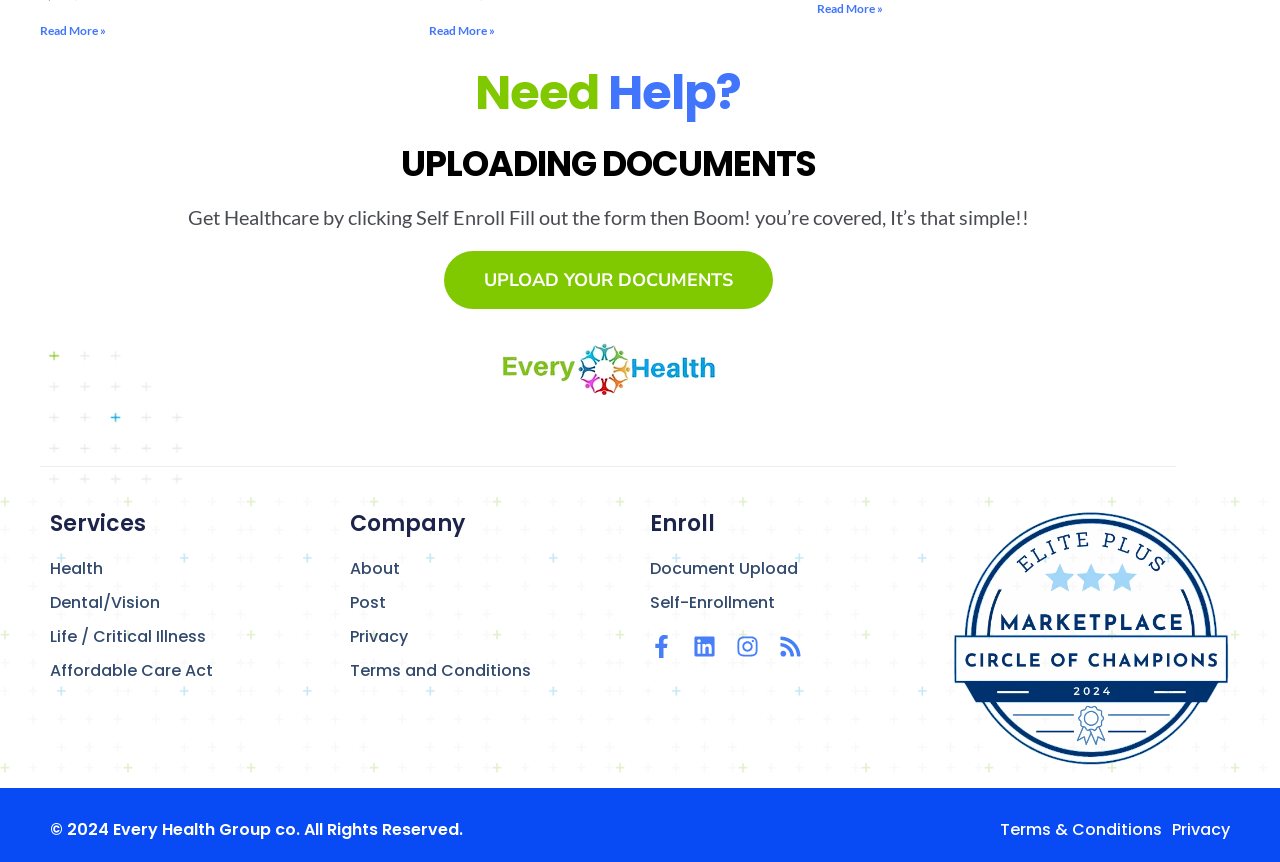Utilize the details in the image to give a detailed response to the question: What is the main service category of the company?

Based on the webpage, the main service category of the company can be inferred from the 'Services' section, which lists 'Health', 'Dental/Vision', 'Life / Critical Illness', and 'Affordable Care Act' as subcategories. Therefore, the main service category is Health.